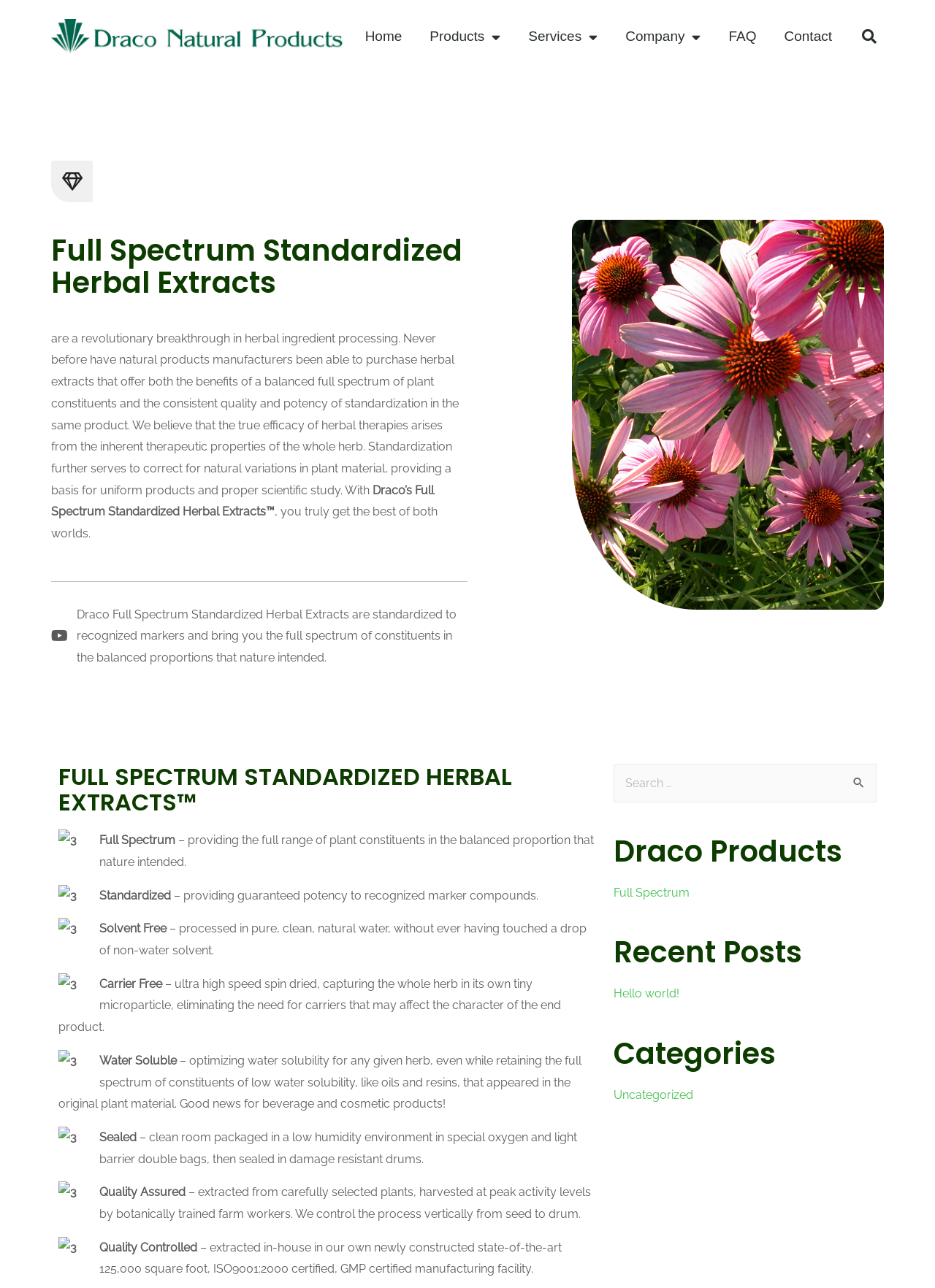Indicate the bounding box coordinates of the element that needs to be clicked to satisfy the following instruction: "Click on the Home link". The coordinates should be four float numbers between 0 and 1, i.e., [left, top, right, bottom].

[0.375, 0.0, 0.445, 0.057]